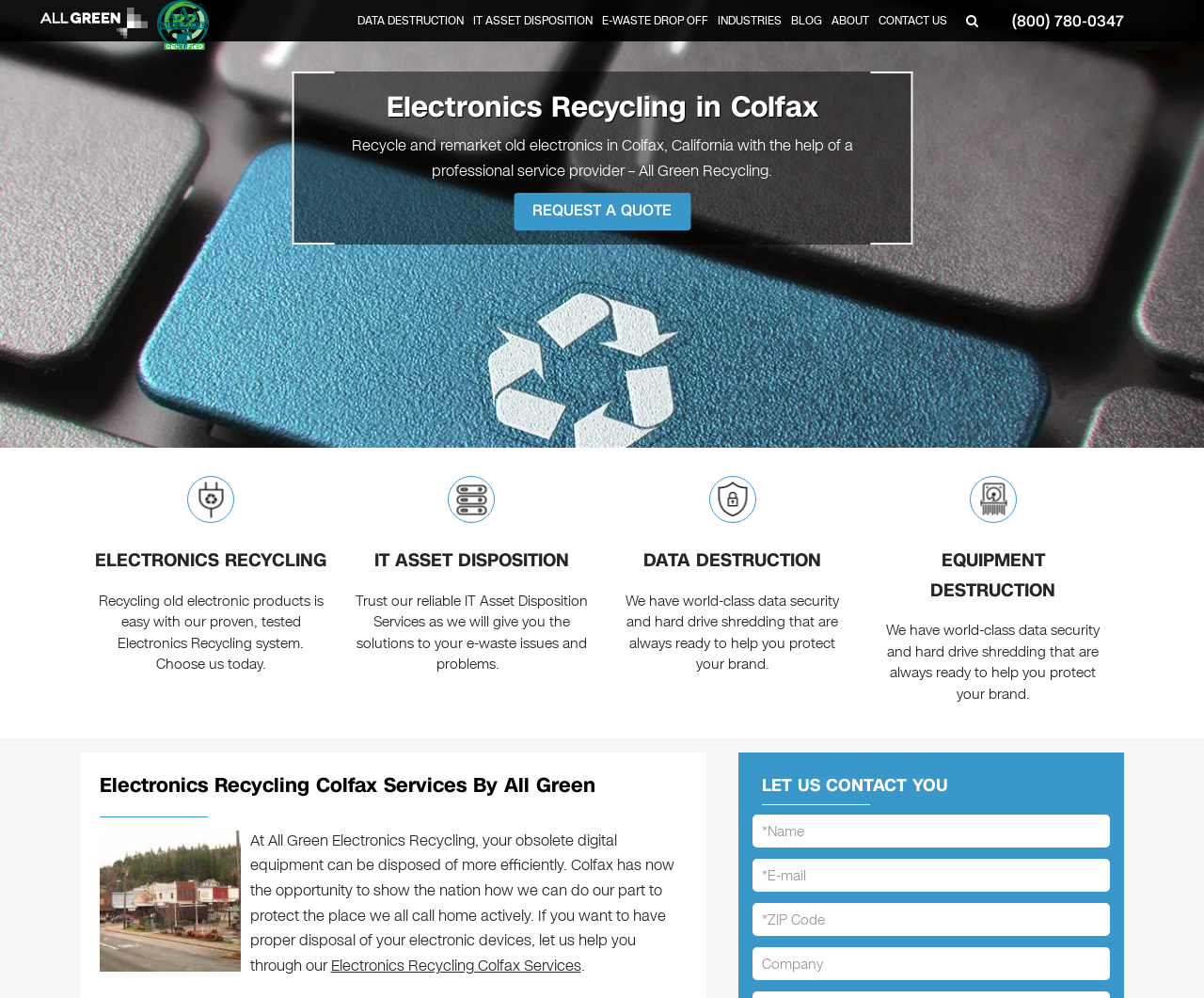Generate the title text from the webpage.

Electronics Recycling in Colfax